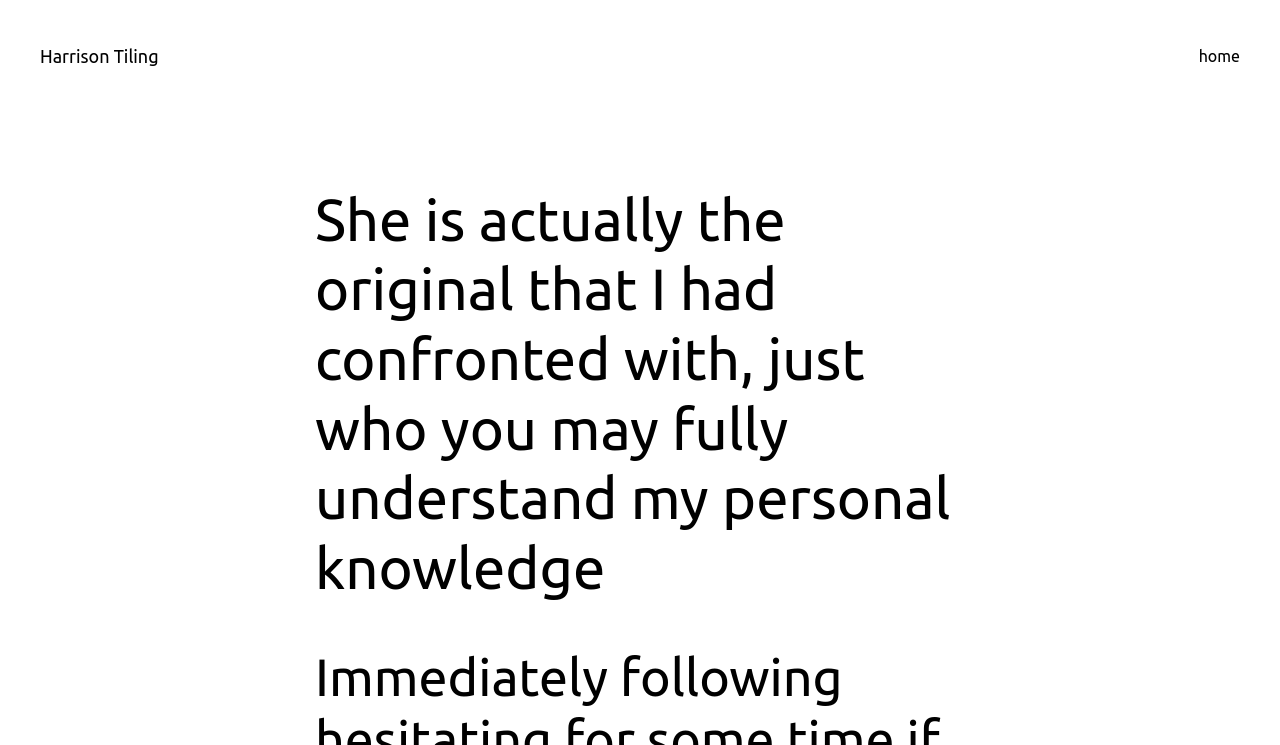For the element described, predict the bounding box coordinates as (top-left x, top-left y, bottom-right x, bottom-right y). All values should be between 0 and 1. Element description: home

[0.936, 0.058, 0.969, 0.093]